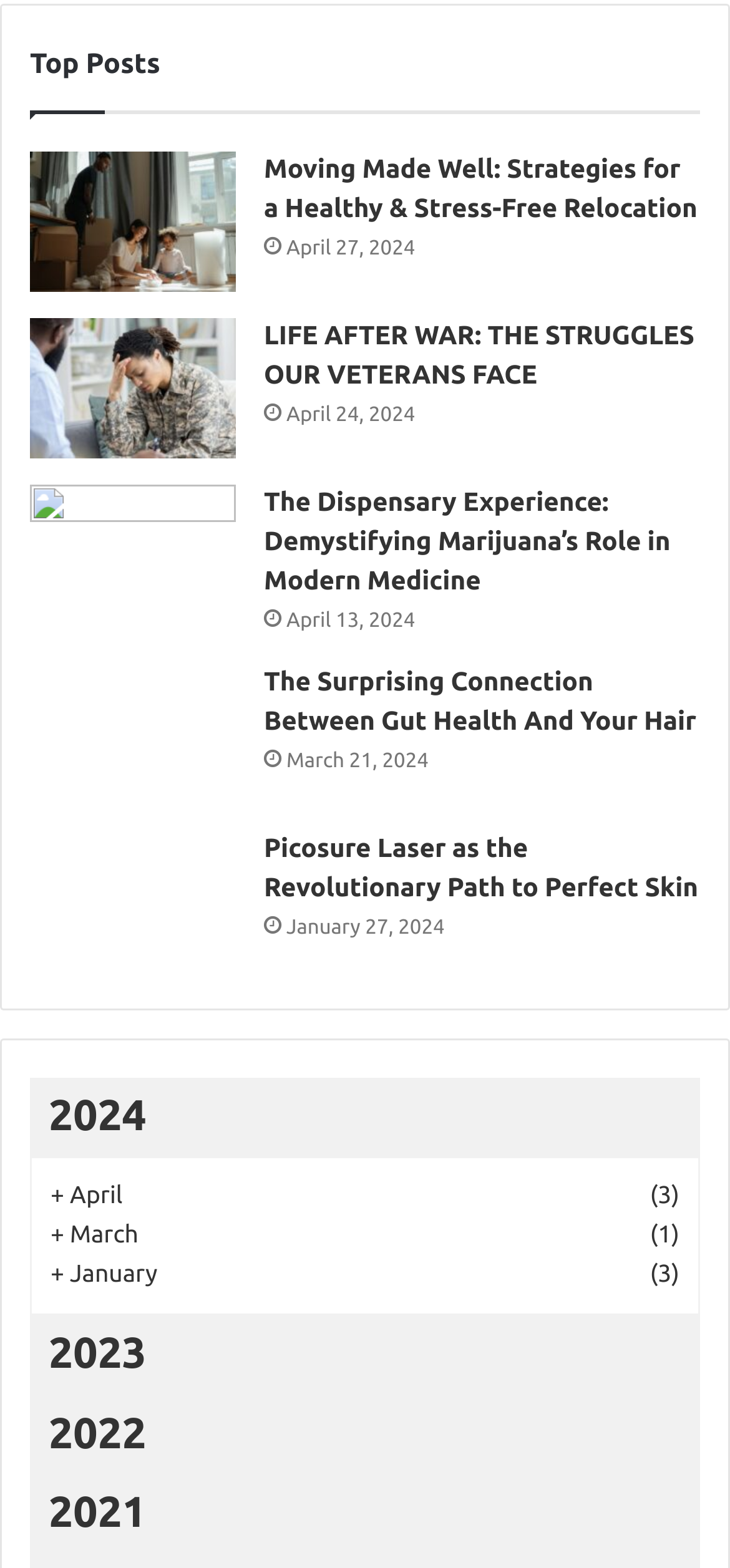Locate the bounding box coordinates of the clickable region to complete the following instruction: "View the article 'The Dispensary Experience: Demystifying Marijuana’s Role in Modern Medicine'."

[0.041, 0.309, 0.323, 0.399]